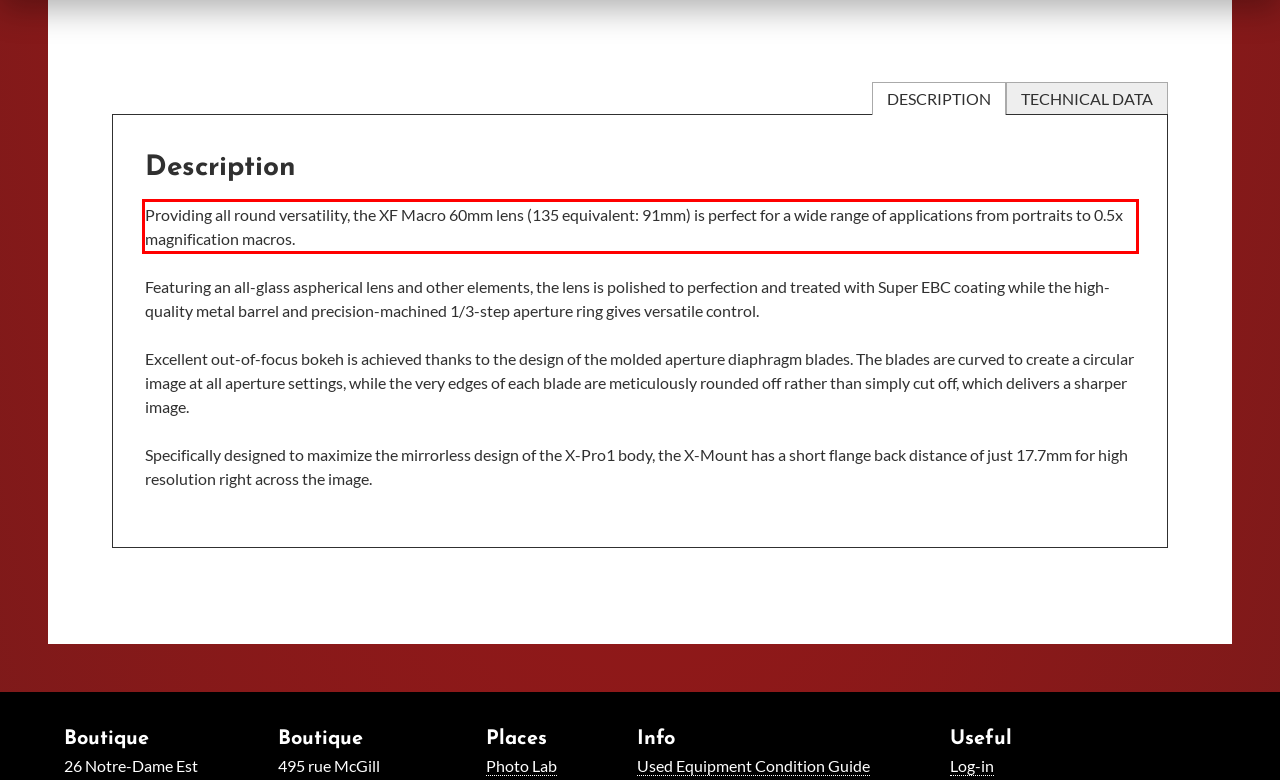Observe the screenshot of the webpage that includes a red rectangle bounding box. Conduct OCR on the content inside this red bounding box and generate the text.

Providing all round versatility, the XF Macro 60mm lens (135 equivalent: 91mm) is perfect for a wide range of applications from portraits to 0.5x magnification macros.